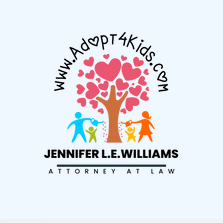Detail everything you observe in the image.

This vibrant logo represents the mission of Jennifer L.E. Williams, an attorney at law, specializing in family mediation and adoption services. The design features a colorful tree adorned with hearts, symbolizing love and growth, alongside silhouettes of a family connecting with children, highlighting the focus on family welfare and adoption. The prominent website, www.Adopt4Kids.com, conveys a commitment to helping families through legal processes in a compassionate manner. Below the tree, her name is displayed in bold letters, reinforcing her professional identity in the field of family law. This logo encapsulates a warm, caring approach to legal assistance, particularly in matters related to family and adoption.